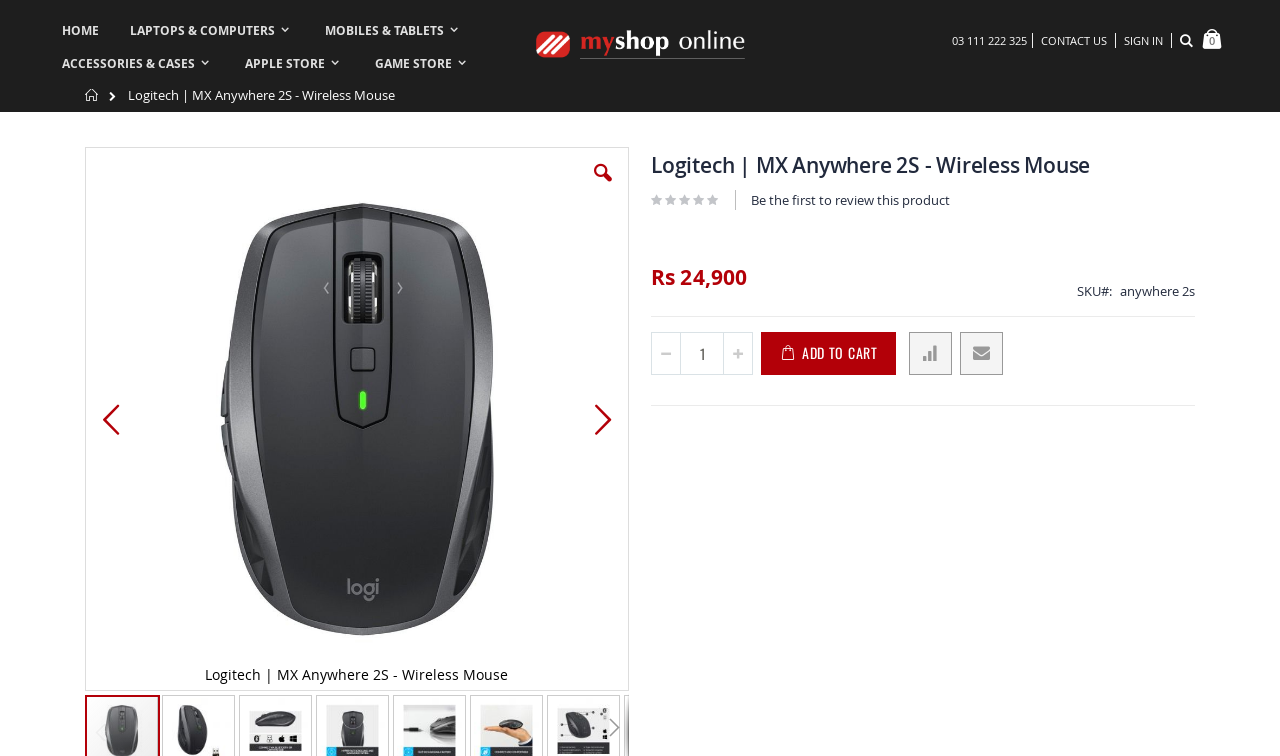Generate the main heading text from the webpage.

Logitech | MX Anywhere 2S - Wireless Mouse